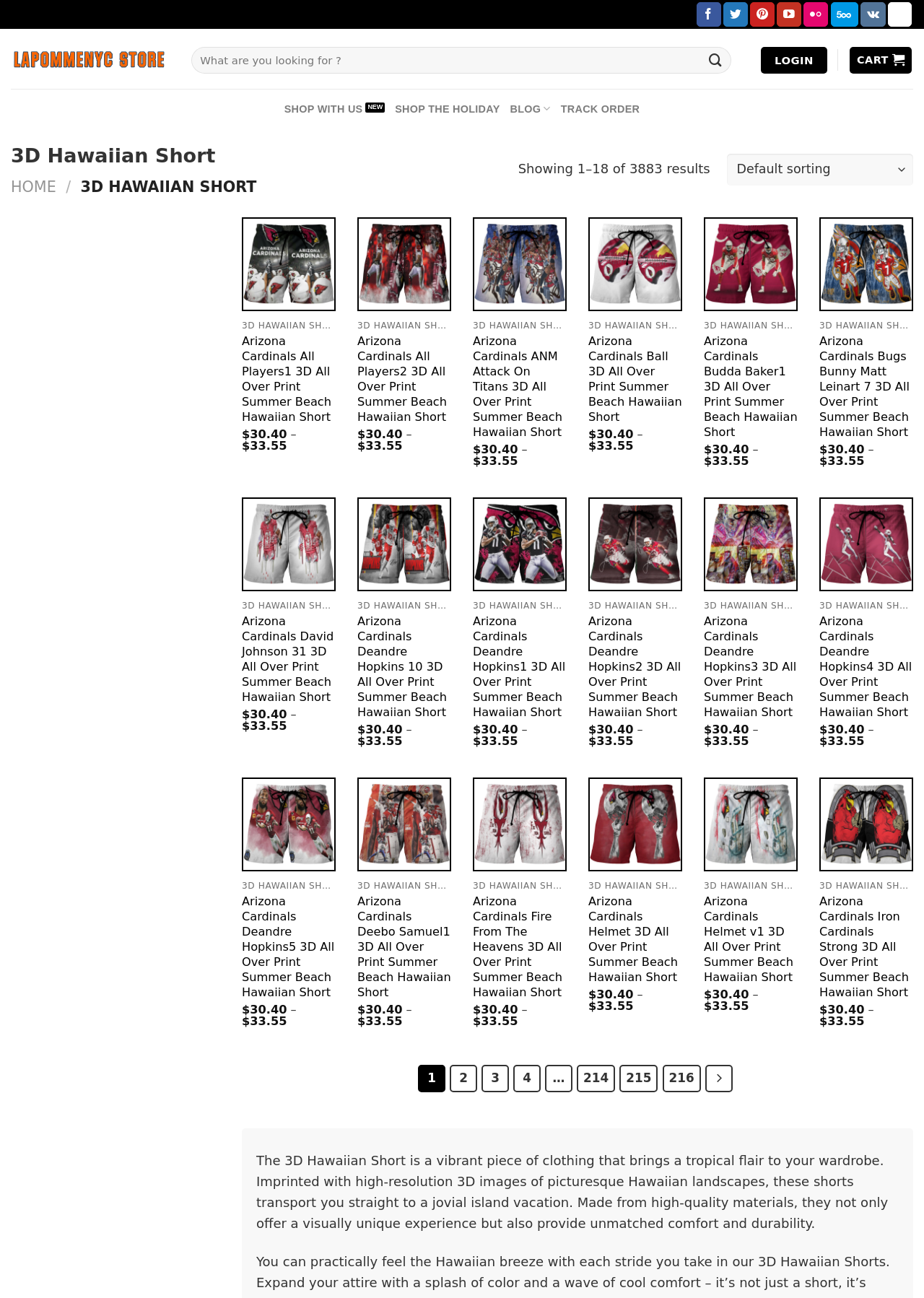Provide the bounding box coordinates for the area that should be clicked to complete the instruction: "Shop with us".

[0.308, 0.069, 0.417, 0.098]